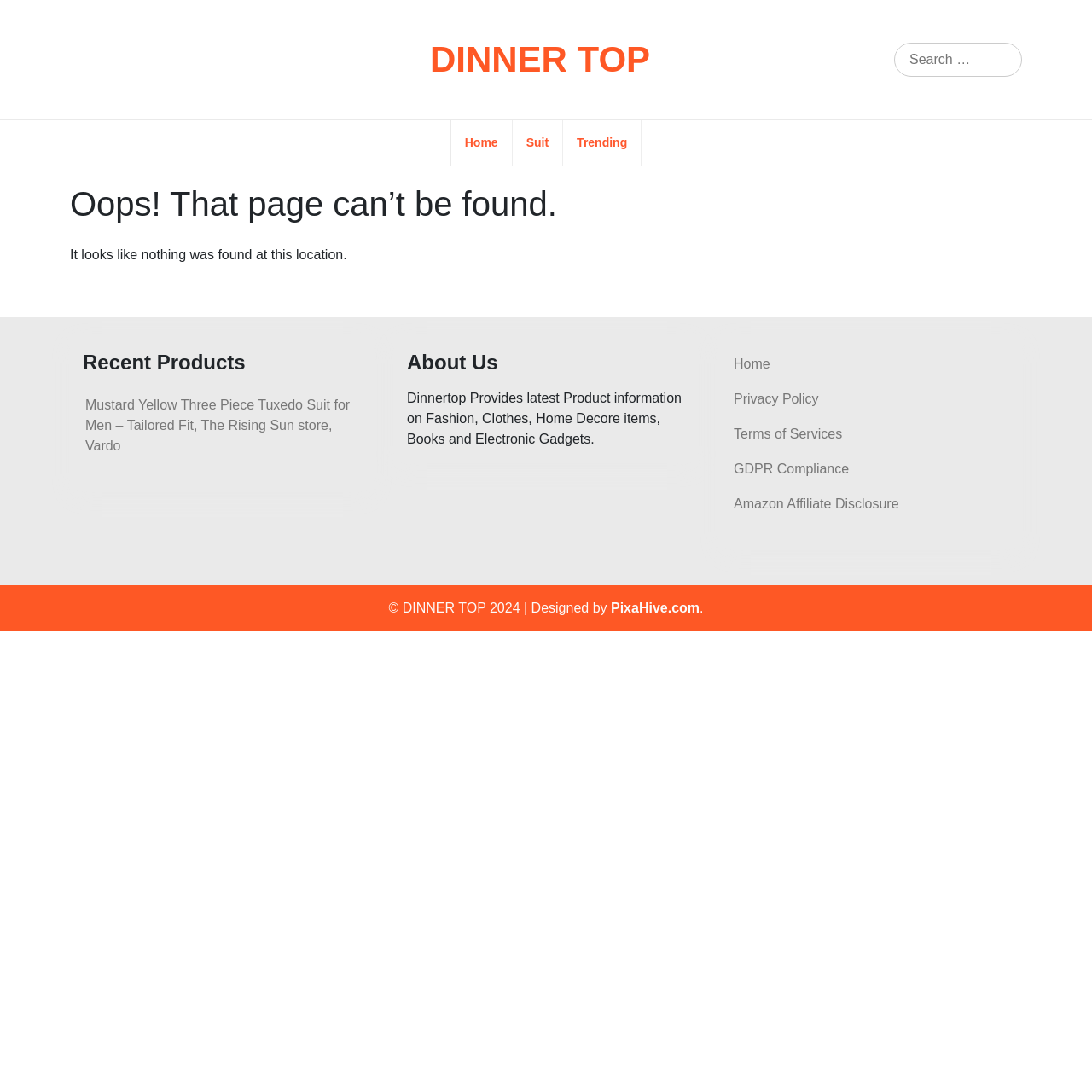Identify the bounding box coordinates for the element you need to click to achieve the following task: "Go to home page". Provide the bounding box coordinates as four float numbers between 0 and 1, in the form [left, top, right, bottom].

[0.426, 0.11, 0.456, 0.152]